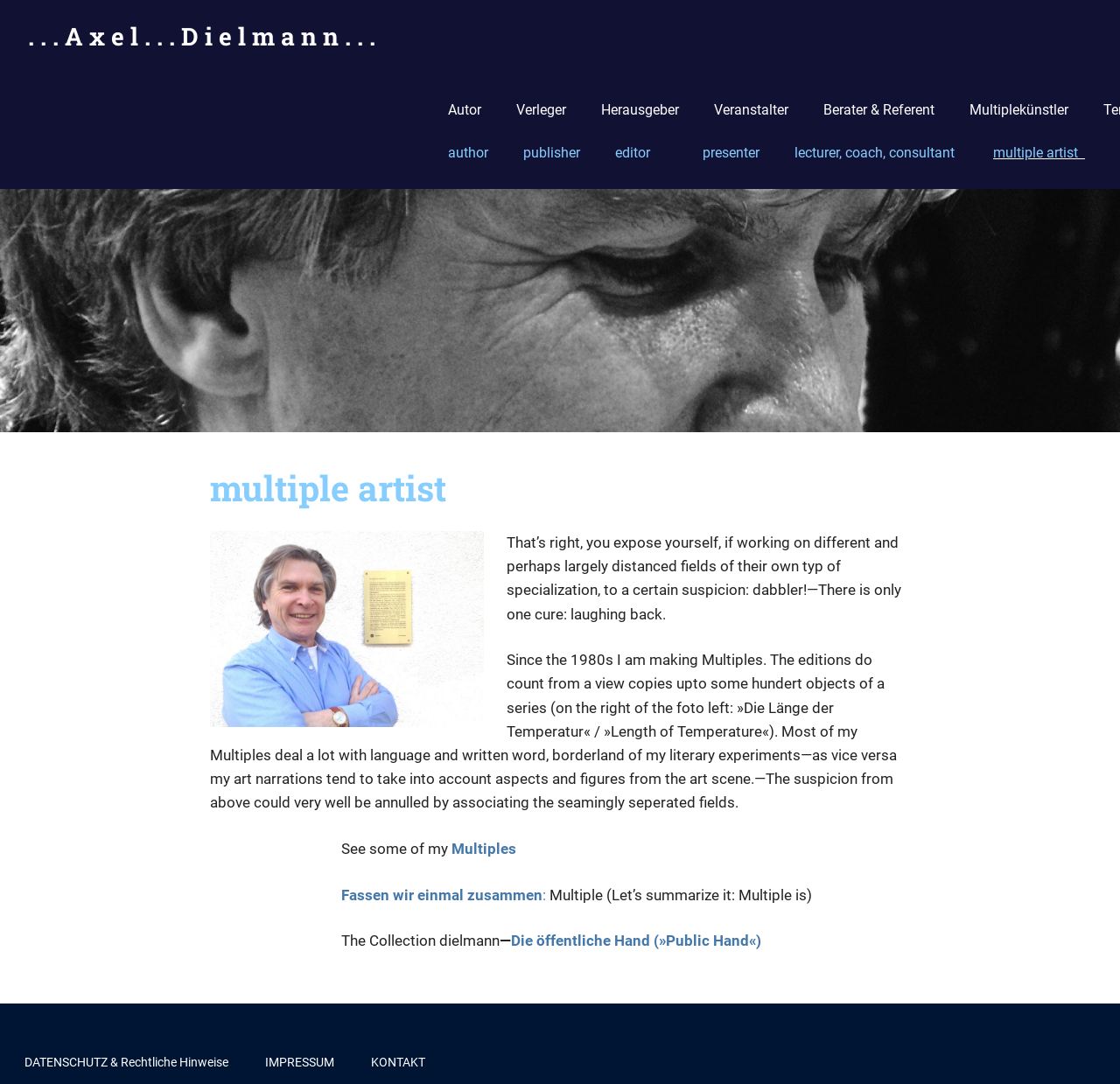Answer succinctly with a single word or phrase:
How many links are there in the webpage?

15